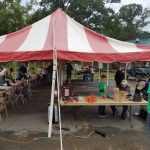Describe the image thoroughly, including all noticeable details.

The image depicts a vibrant outdoor scene featuring a large, red and white striped tent, suggesting a festive atmosphere, possibly for an event or gathering. Under the tent, people of various ages are engaged in activities, with evident camaraderie and excitement. Tables are set up, some adorned with crafts or supplies, likely indicating a community event focused on hands-on activities or workshops. The setting appears to be at a location that provides a sense of gathering, perhaps near a park or recreational area, inviting participants to connect and create together. The overall ambiance suggests a celebration of community spirit and interaction, highlighting the joy of coming together for a shared experience.